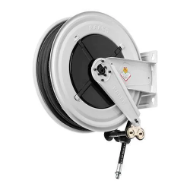Where can the reel be attached?
Use the information from the image to give a detailed answer to the question.

The reel can be securely attached to walls or equipment stands using the durable mounting bracket on one side, providing a stable and convenient location for the reel in a variety of settings.